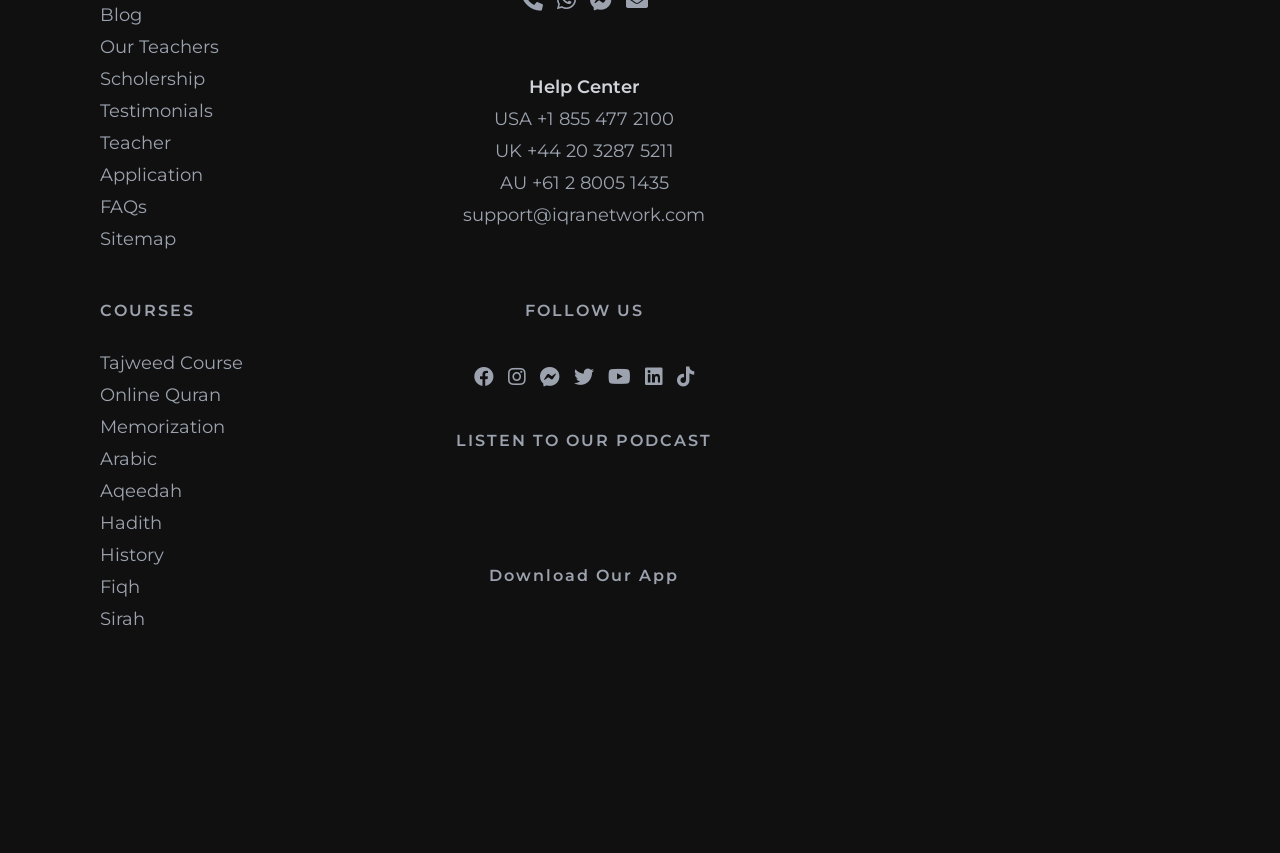Find the bounding box coordinates for the HTML element described in this sentence: "USA +1 855 477 2100". Provide the coordinates as four float numbers between 0 and 1, in the format [left, top, right, bottom].

[0.344, 0.121, 0.569, 0.158]